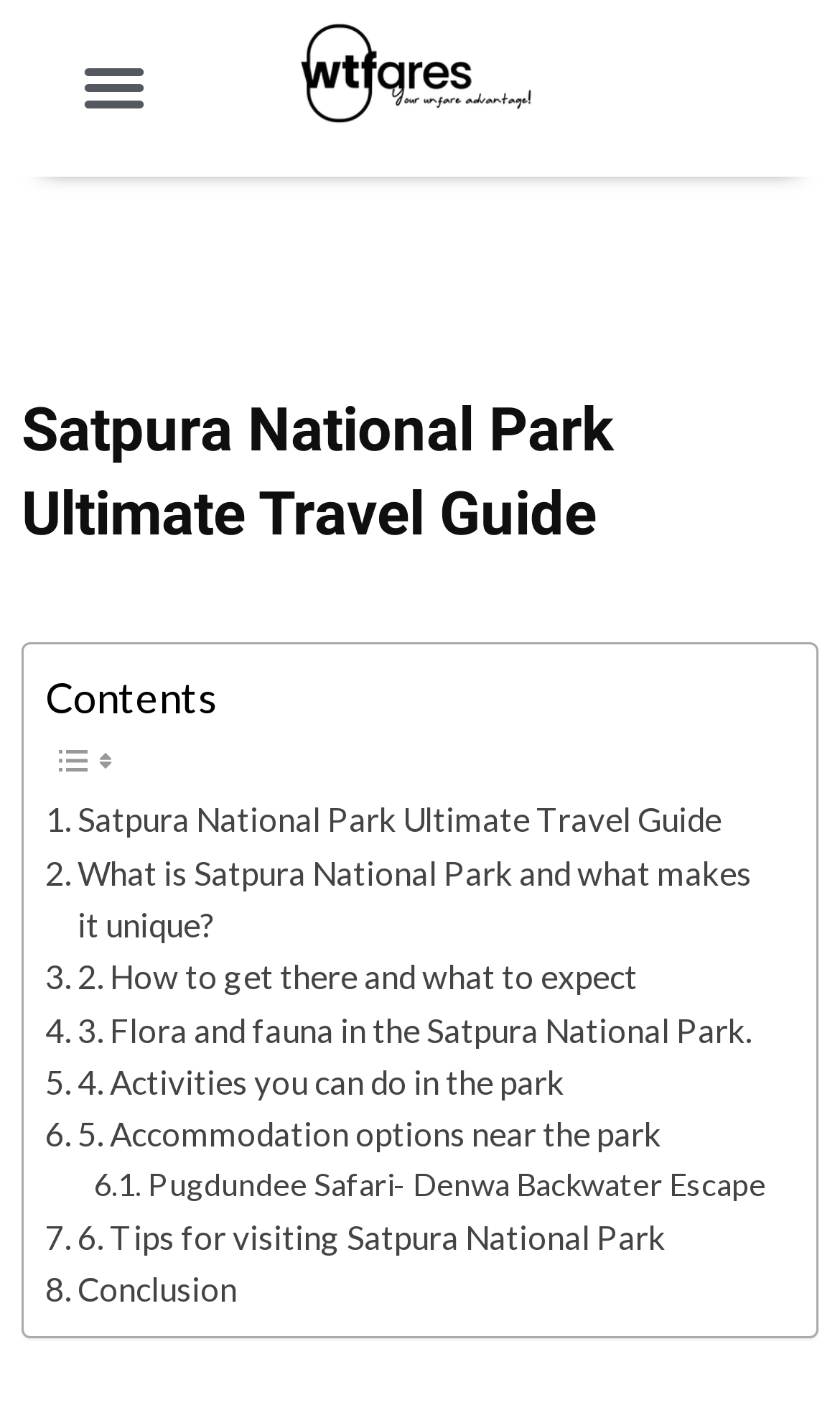Locate the bounding box coordinates of the UI element described by: "Uncategorized". The bounding box coordinates should consist of four float numbers between 0 and 1, i.e., [left, top, right, bottom].

None